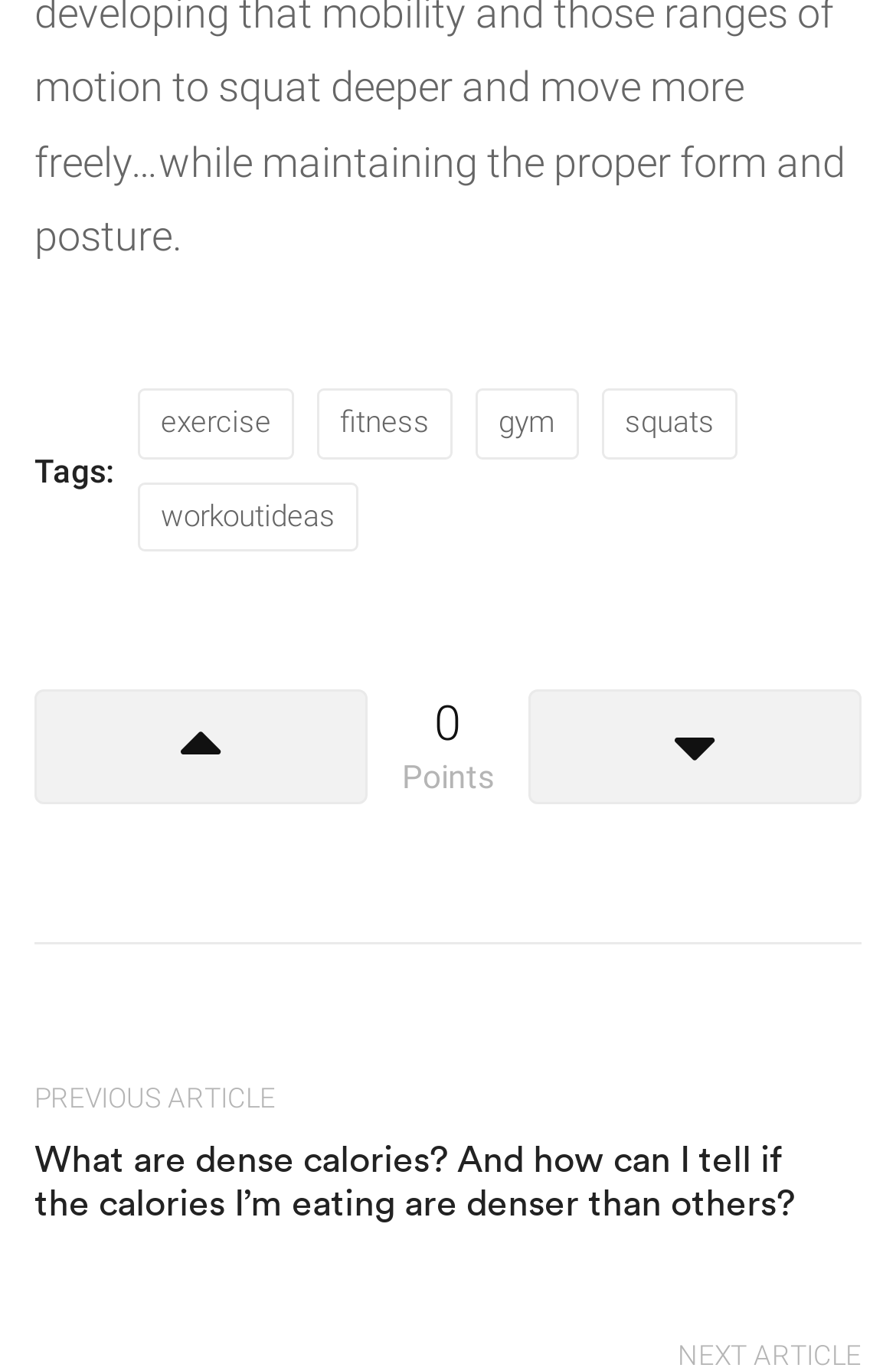Utilize the details in the image to give a detailed response to the question: What is the purpose of the 'PREVIOUS ARTICLE' button?

The 'PREVIOUS ARTICLE' button is likely used to navigate to the previous article on the website, allowing users to read previous content.